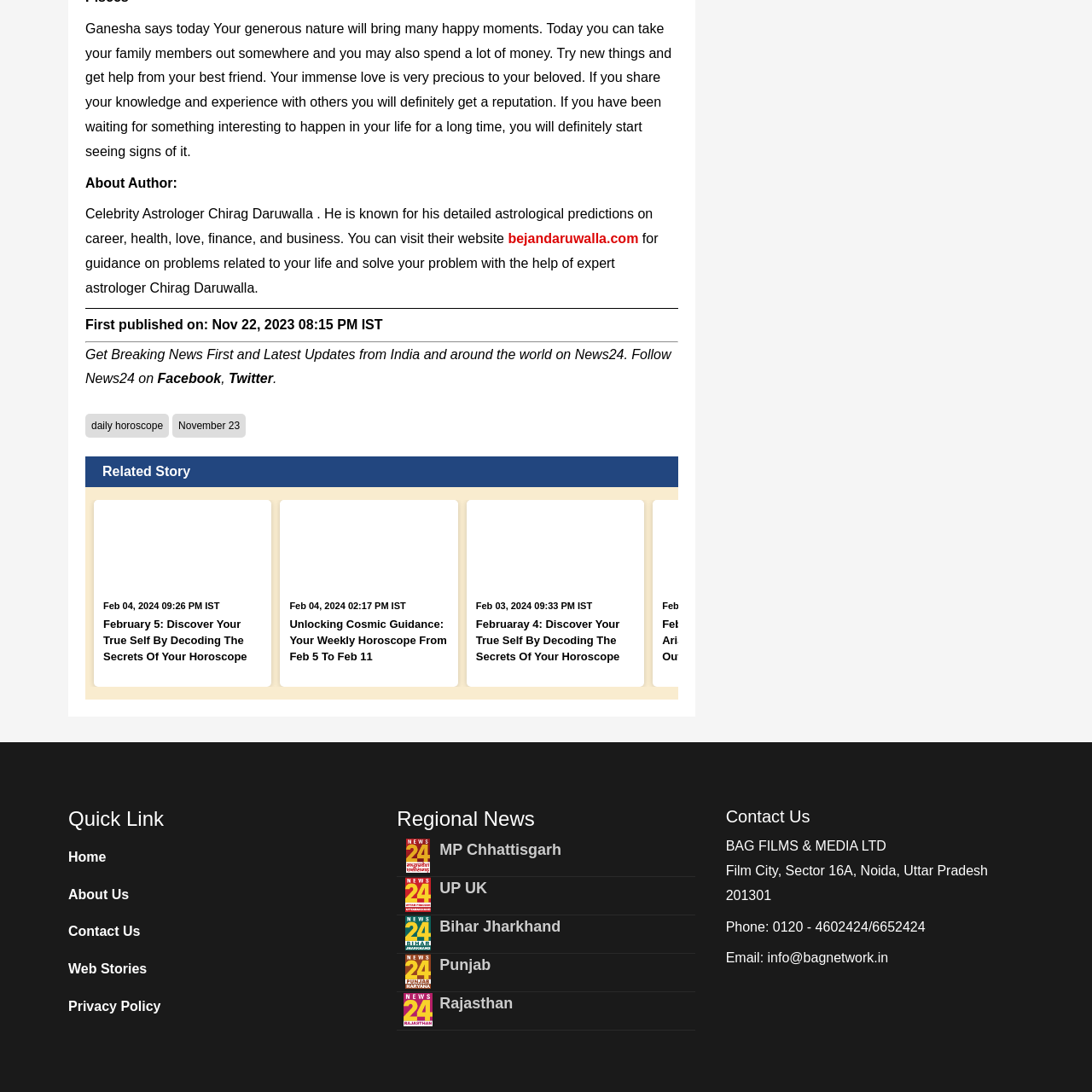Analyze the image encased in the red boundary, What aspects of life are covered by the astrological predictions?
 Respond using a single word or phrase.

Career, health, love, finance, business